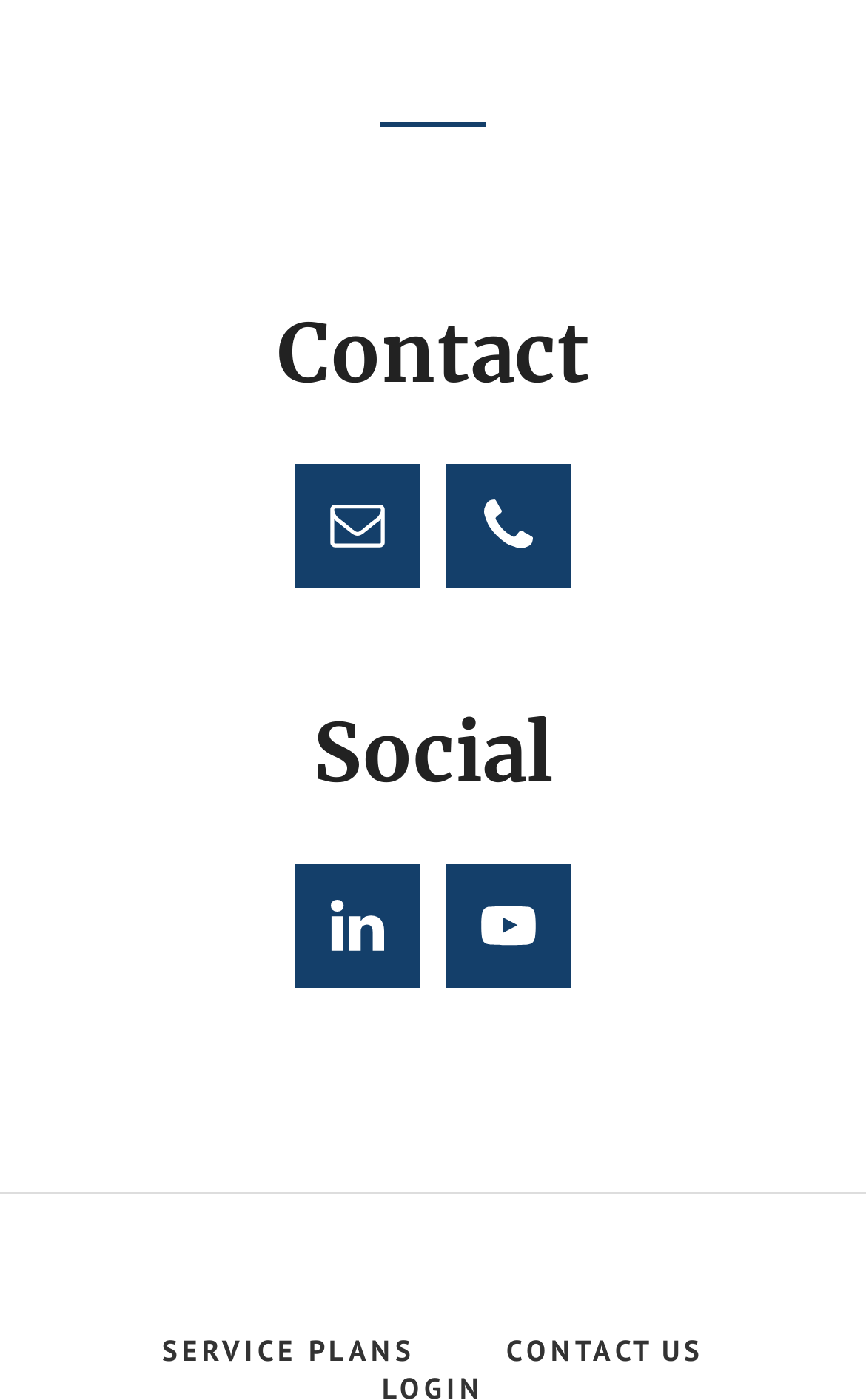How many navigation links are there at the bottom?
Look at the image and answer the question with a single word or phrase.

2